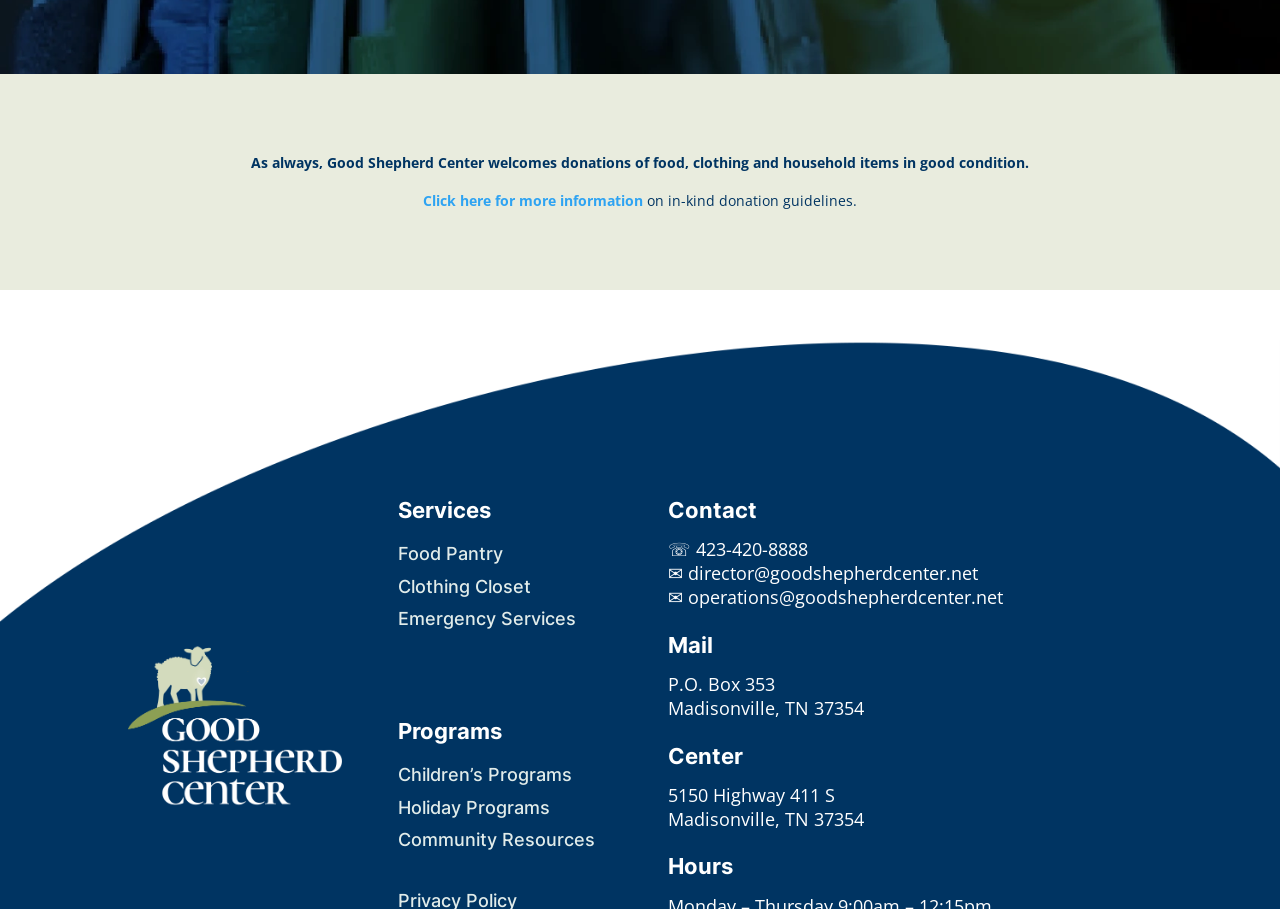Determine the bounding box coordinates of the element's region needed to click to follow the instruction: "Contact via phone". Provide these coordinates as four float numbers between 0 and 1, formatted as [left, top, right, bottom].

[0.54, 0.591, 0.631, 0.618]